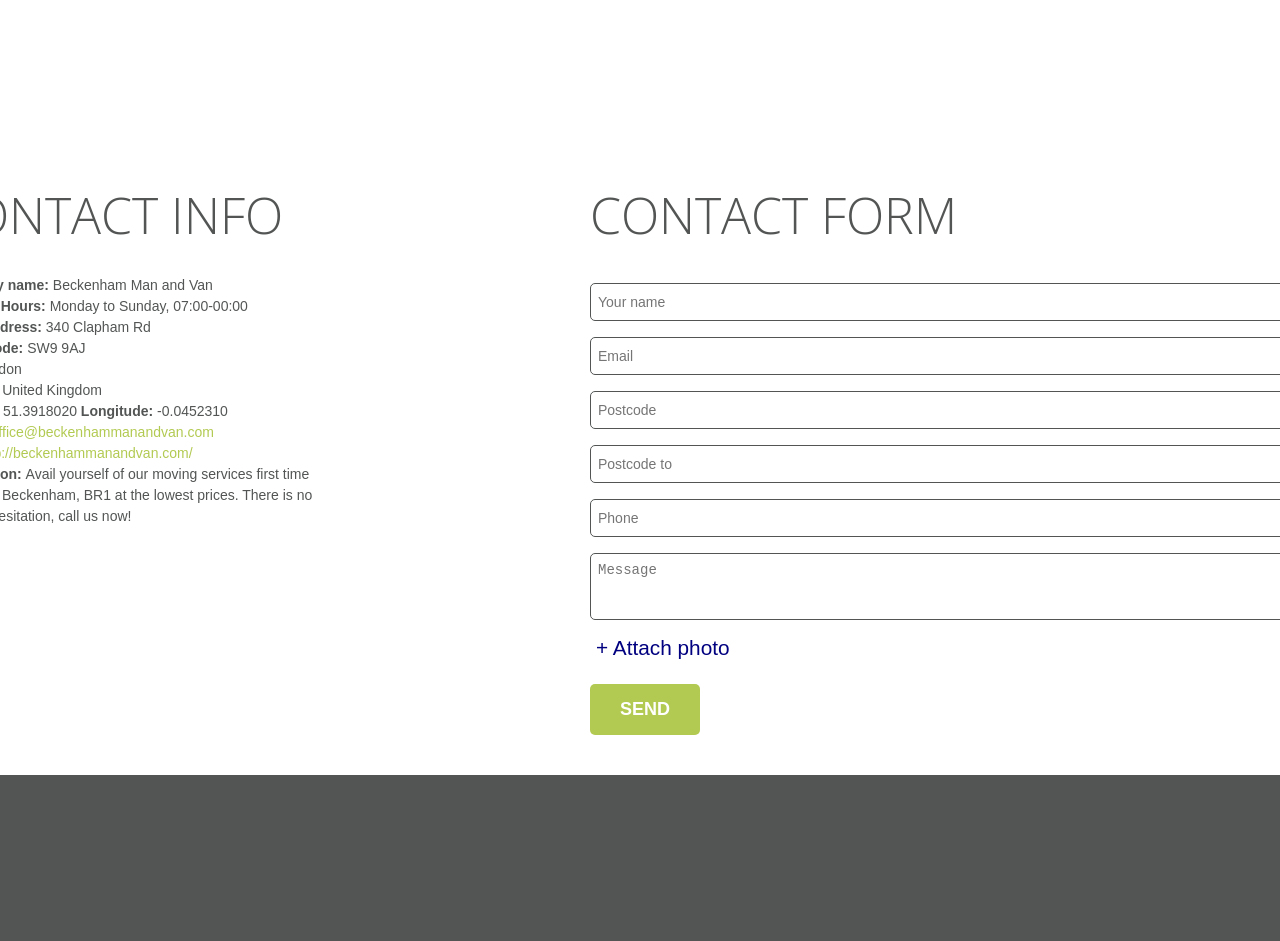Answer the question below with a single word or a brief phrase: 
What is the address of the moving company?

340 Clapham Rd, SW9 9AJ